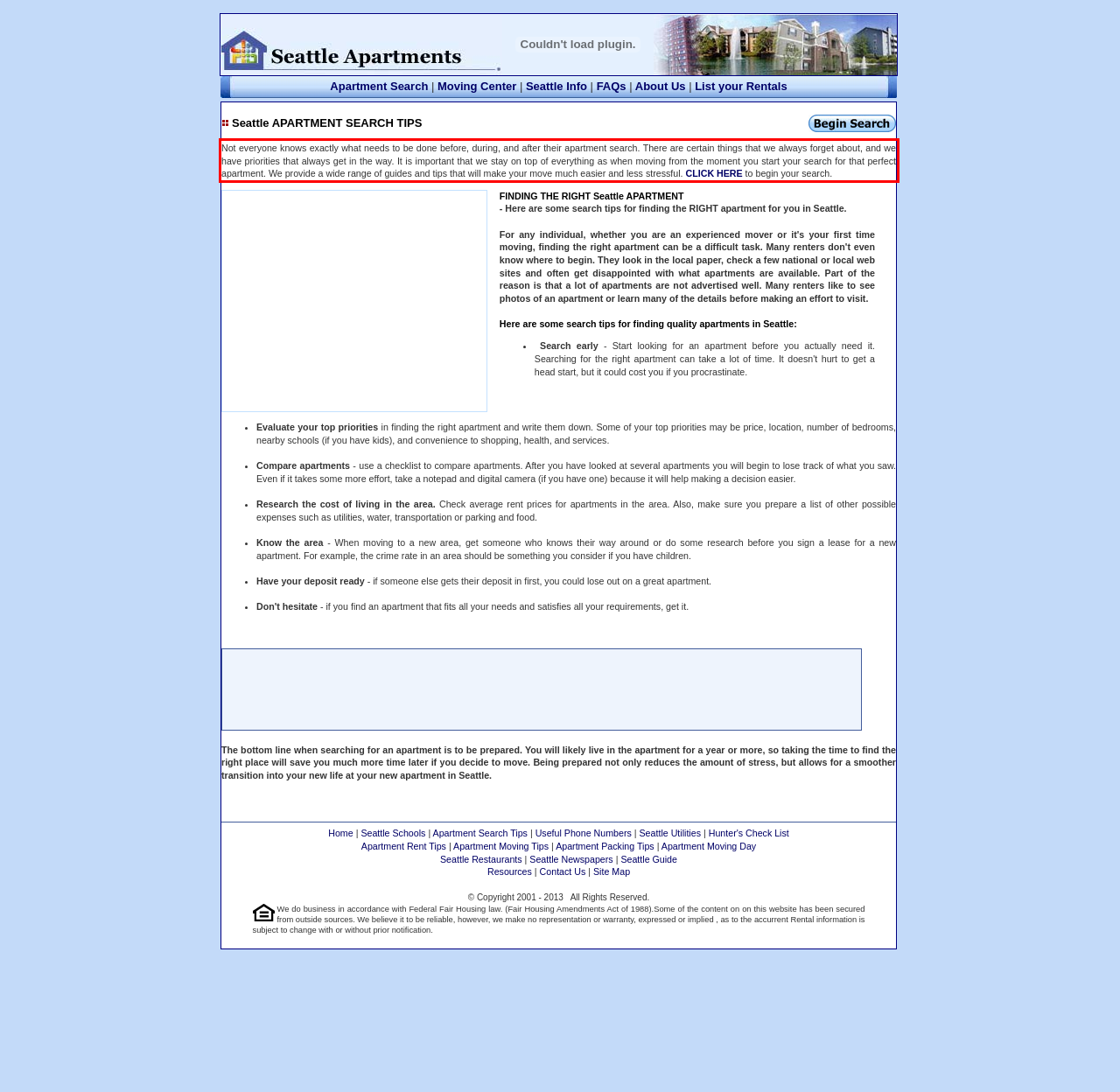With the provided screenshot of a webpage, locate the red bounding box and perform OCR to extract the text content inside it.

Not everyone knows exactly what needs to be done before, during, and after their apartment search. There are certain things that we always forget about, and we have priorities that always get in the way. It is important that we stay on top of everything as when moving from the moment you start your search for that perfect apartment. We provide a wide range of guides and tips that will make your move much easier and less stressful. CLICK HERE to begin your search.